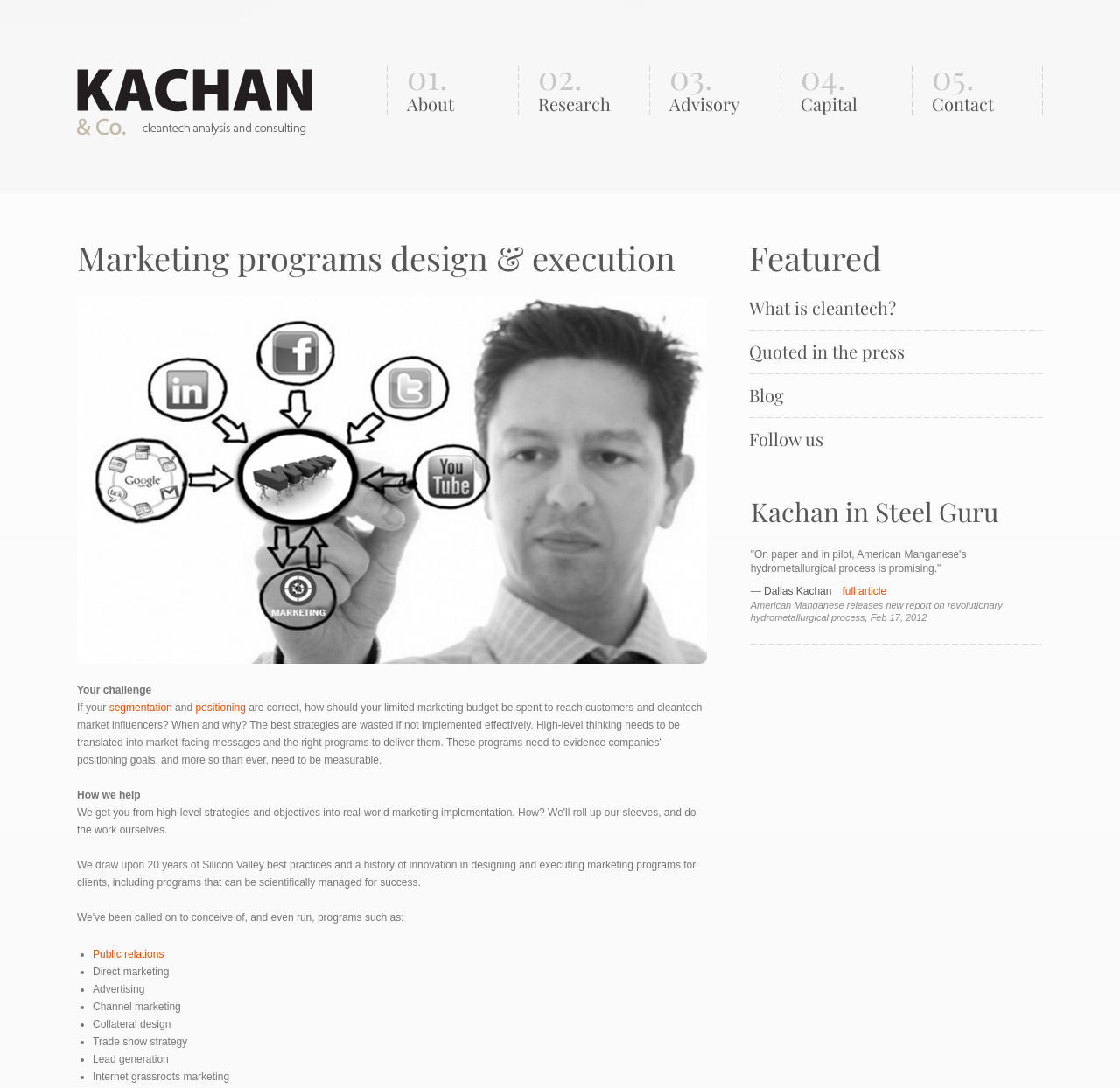Determine the bounding box coordinates of the clickable element to achieve the following action: 'Explore What is cleantech?'. Provide the coordinates as four float values between 0 and 1, formatted as [left, top, right, bottom].

[0.669, 0.273, 0.8, 0.293]